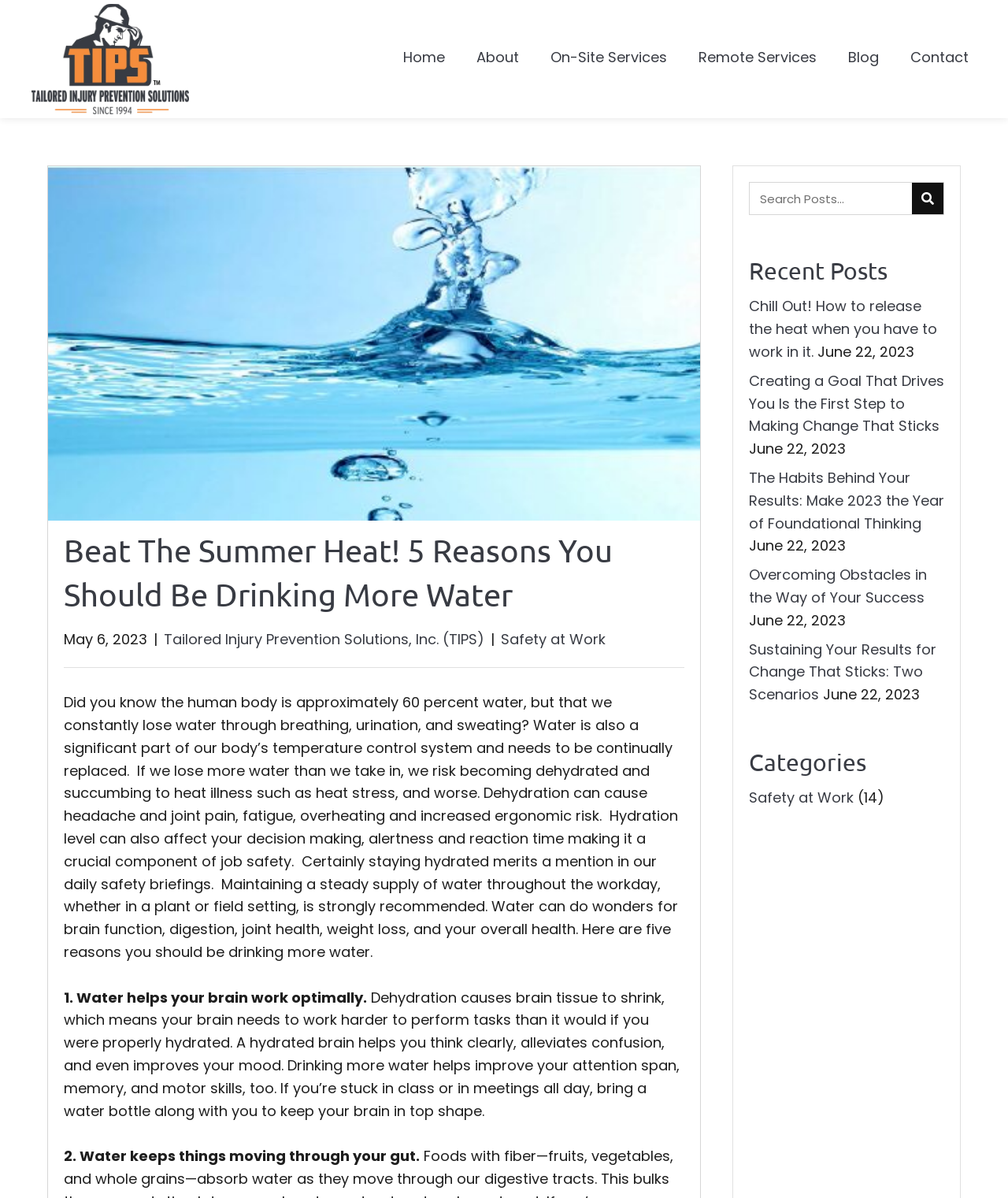Extract the main heading from the webpage content.

Beat The Summer Heat! 5 Reasons You Should Be Drinking More Water